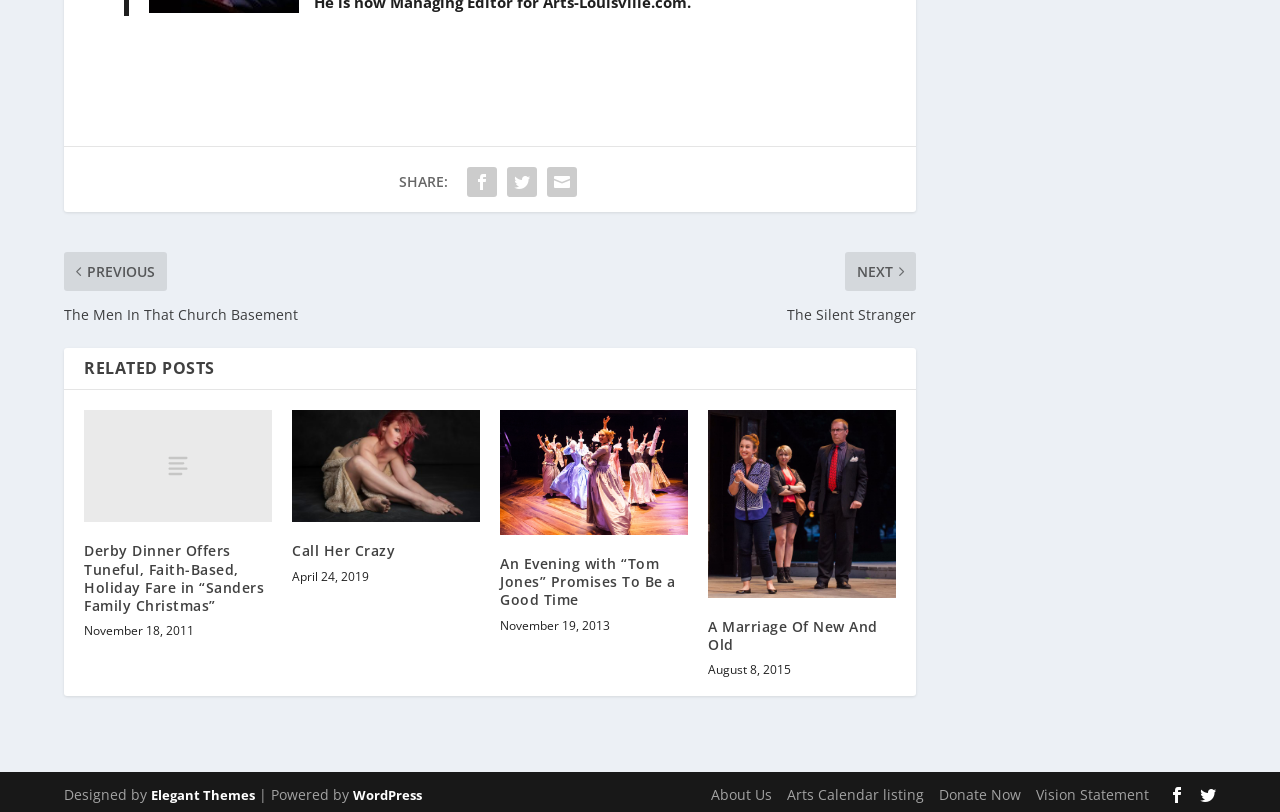Could you specify the bounding box coordinates for the clickable section to complete the following instruction: "Donate to the website"?

[0.734, 0.975, 0.798, 0.998]